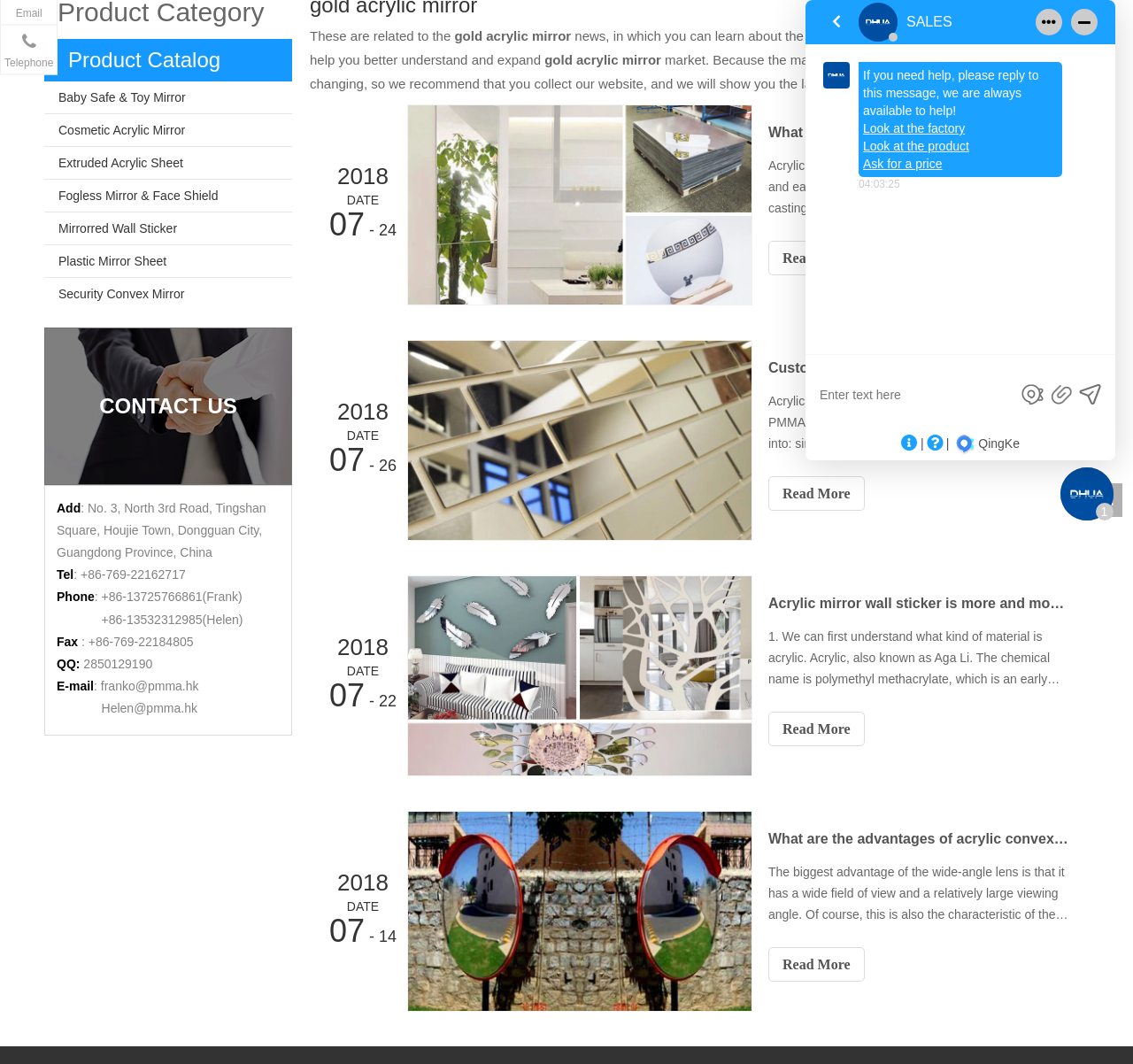Provide the bounding box coordinates of the HTML element this sentence describes: "parent_node: CONTACT US aria-label="CONTACT US"". The bounding box coordinates consist of four float numbers between 0 and 1, i.e., [left, top, right, bottom].

[0.039, 0.307, 0.258, 0.456]